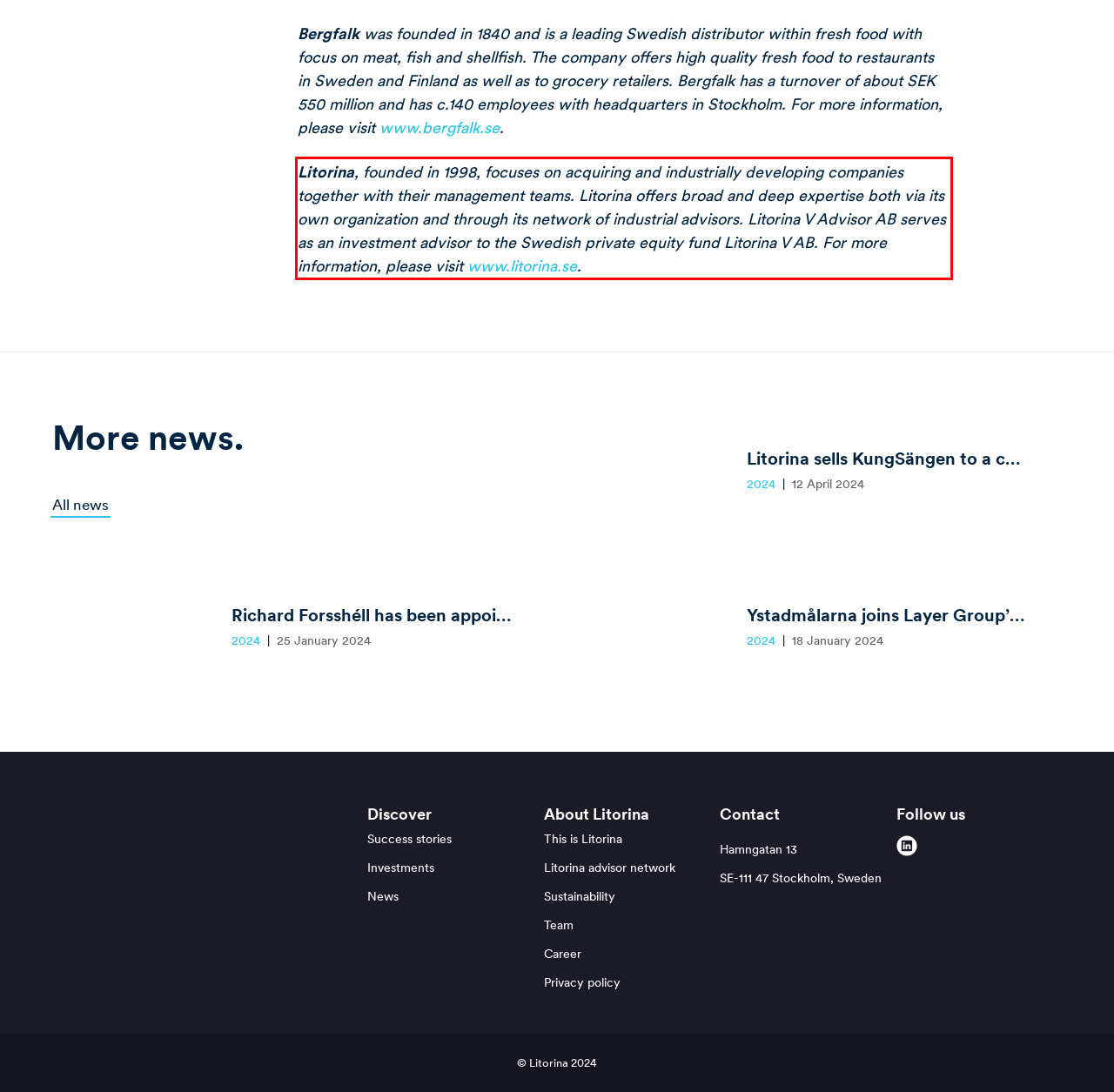Please recognize and transcribe the text located inside the red bounding box in the webpage image.

Litorina, founded in 1998, focuses on acquiring and industrially developing companies together with their management teams. Litorina offers broad and deep expertise both via its own organization and through its network of industrial advisors. Litorina V Advisor AB serves as an investment advisor to the Swedish private equity fund Litorina V AB. For more information, please visit www.litorina.se.